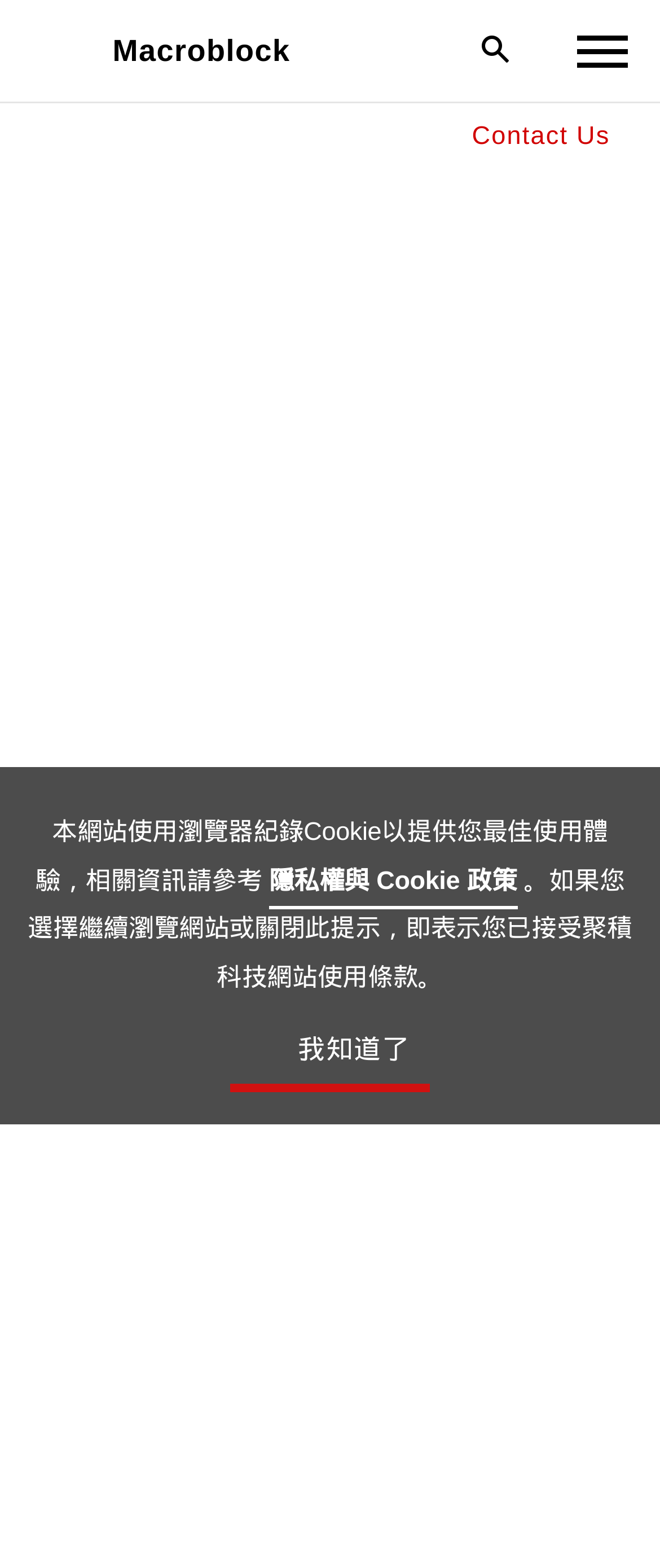Use a single word or phrase to respond to the question:
What is the purpose of the product?

Backlighting LED driver